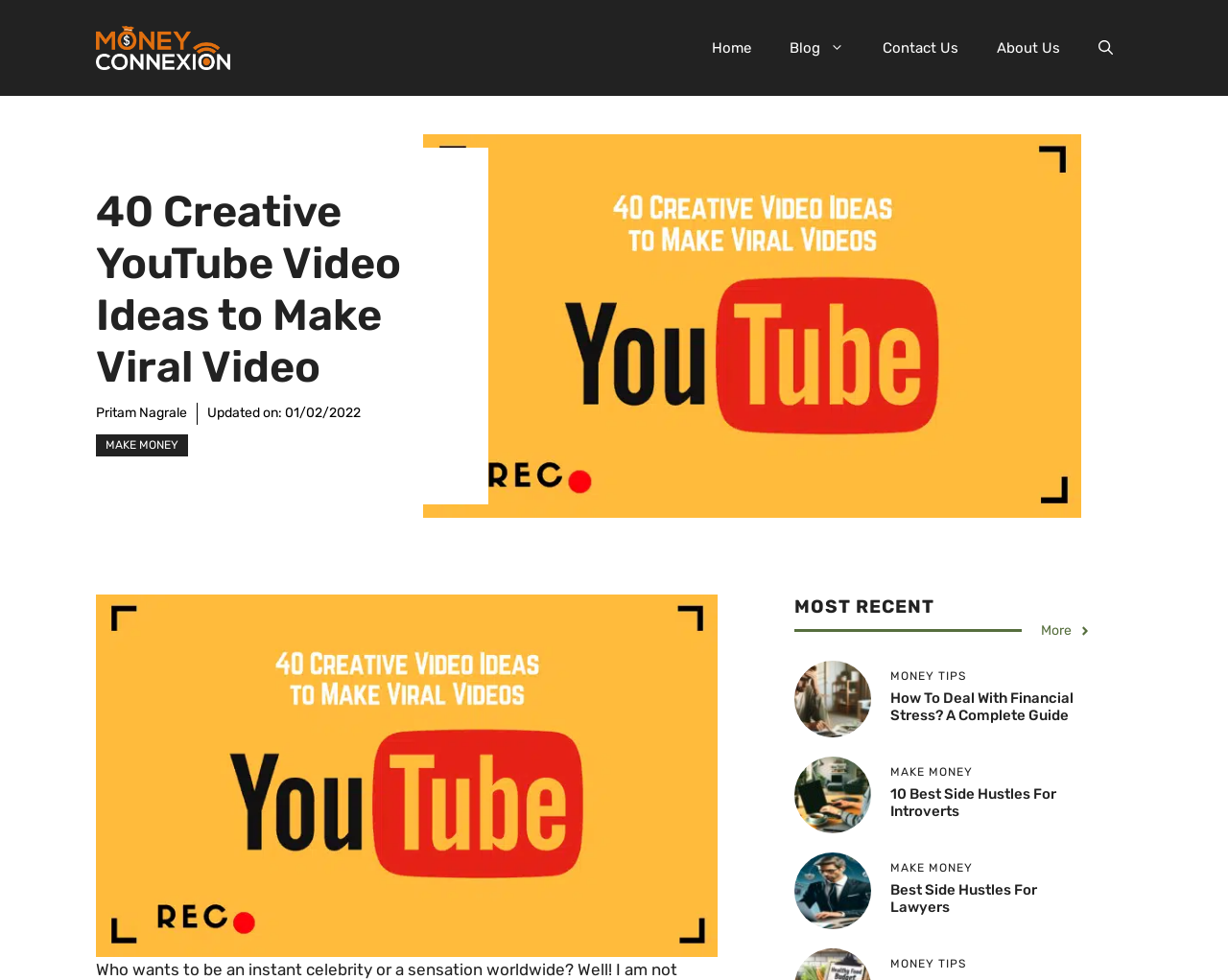Please locate the bounding box coordinates of the element that should be clicked to complete the given instruction: "Click on the 'Home' link".

[0.564, 0.02, 0.627, 0.078]